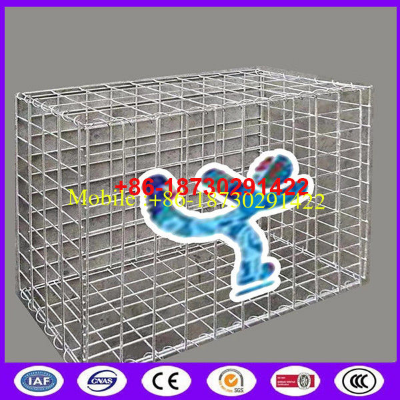Generate an in-depth description of the image you see.

The image showcases a hot dipped galvanized welded gabion, a robust and durable structure commonly used for various landscaping and fencing applications. The gabion is depicted in a rectangular shape made from steel wire, highlighting its gridlike construction, which provides strength and stability. The background features a purple border, enhancing the visual appeal of the product. 

Prominently displayed are contact details in red text, including a mobile number, suggesting a direct line for inquiries or orders. Also visible are certification logos, indicating compliance with certain industry standards. This product is ideal for creating boundaries or decorative features in private residences, particularly valued for its longevity and resistance to the elements. 

The image emphasizes the practicality and versatility of gabions in both residential and commercial settings.